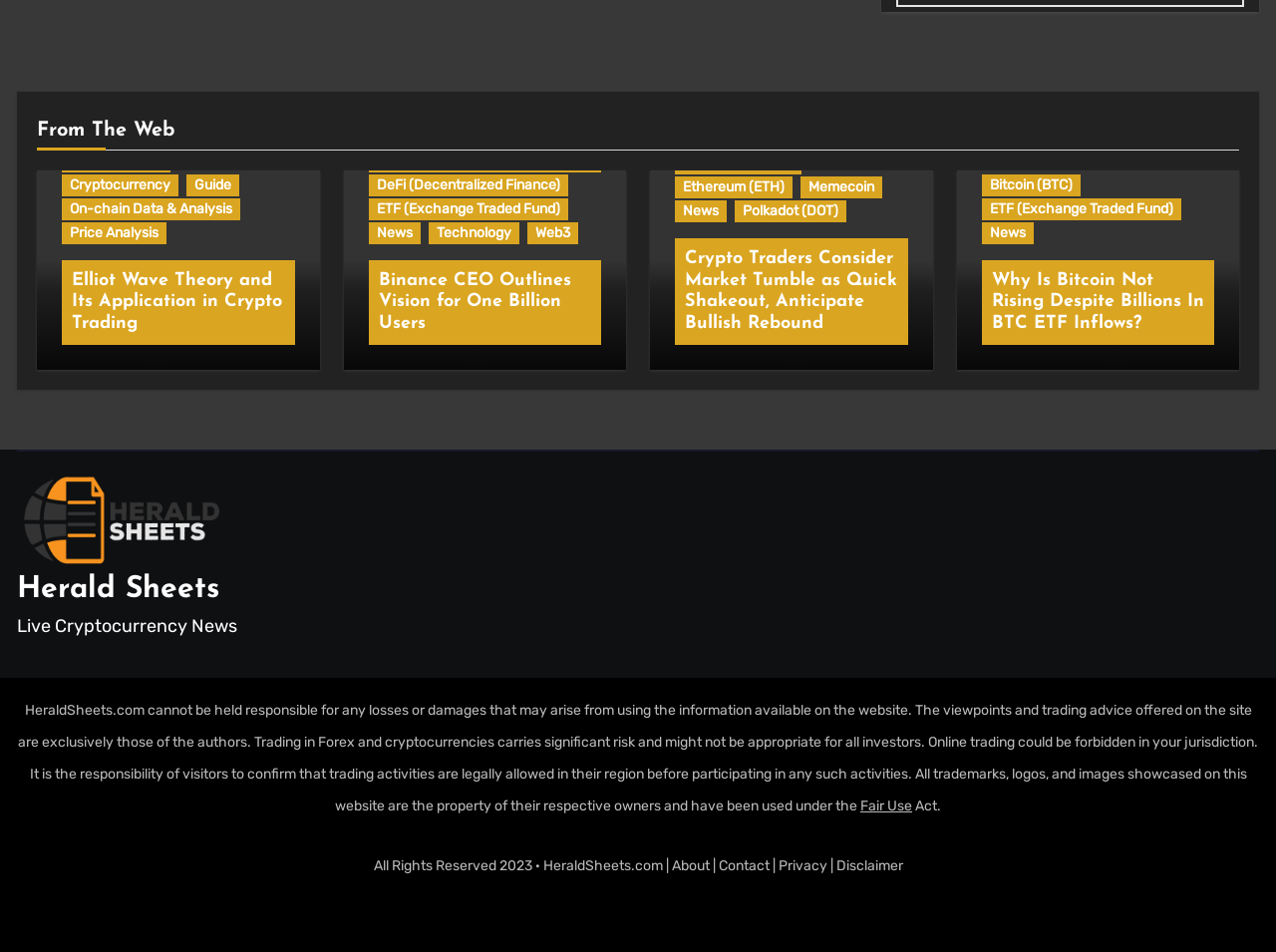Please determine the bounding box coordinates of the element to click in order to execute the following instruction: "Explore 'Herald Sheets'". The coordinates should be four float numbers between 0 and 1, specified as [left, top, right, bottom].

[0.013, 0.513, 0.177, 0.577]